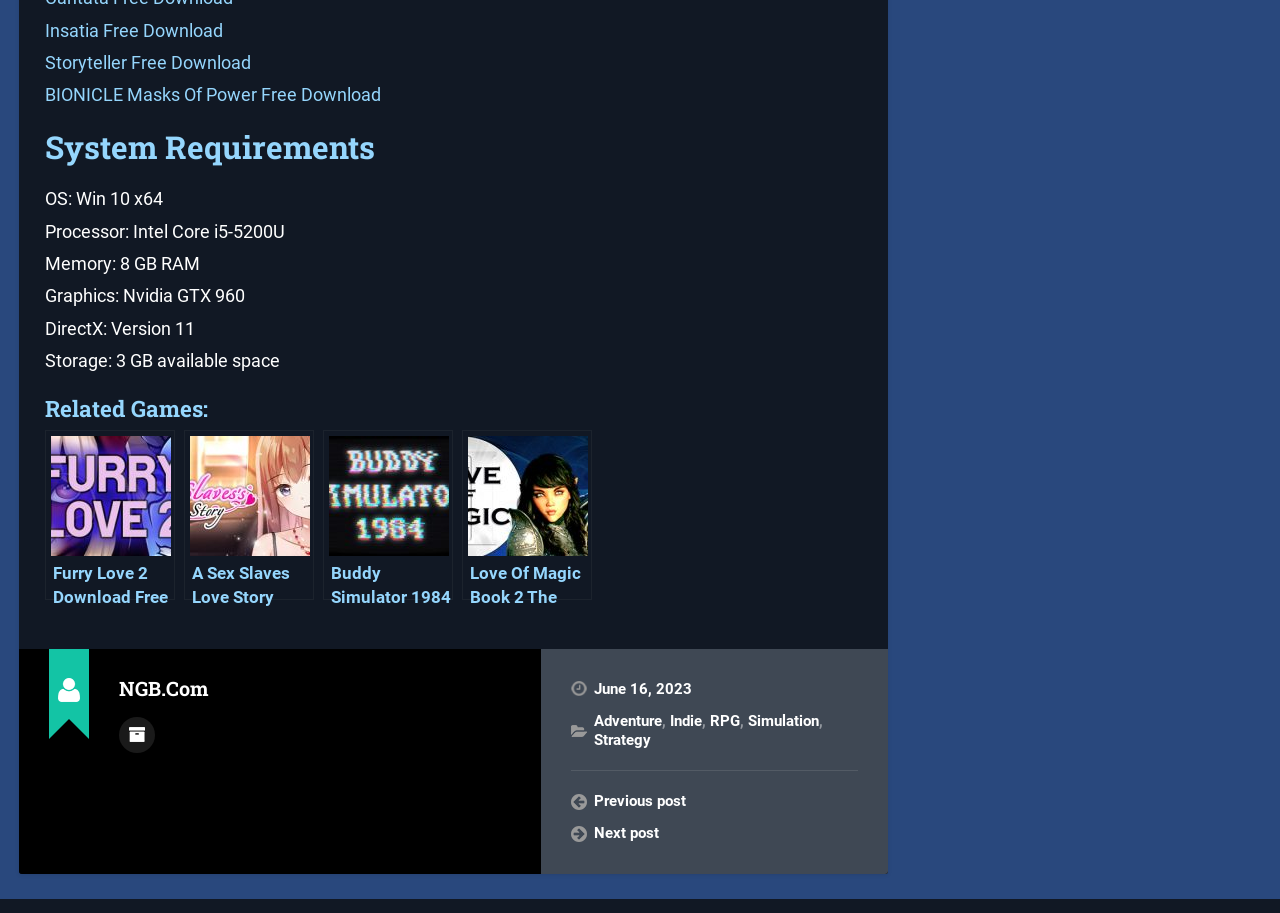Locate the bounding box coordinates of the item that should be clicked to fulfill the instruction: "Download Furry Love 2 game".

[0.035, 0.471, 0.137, 0.657]